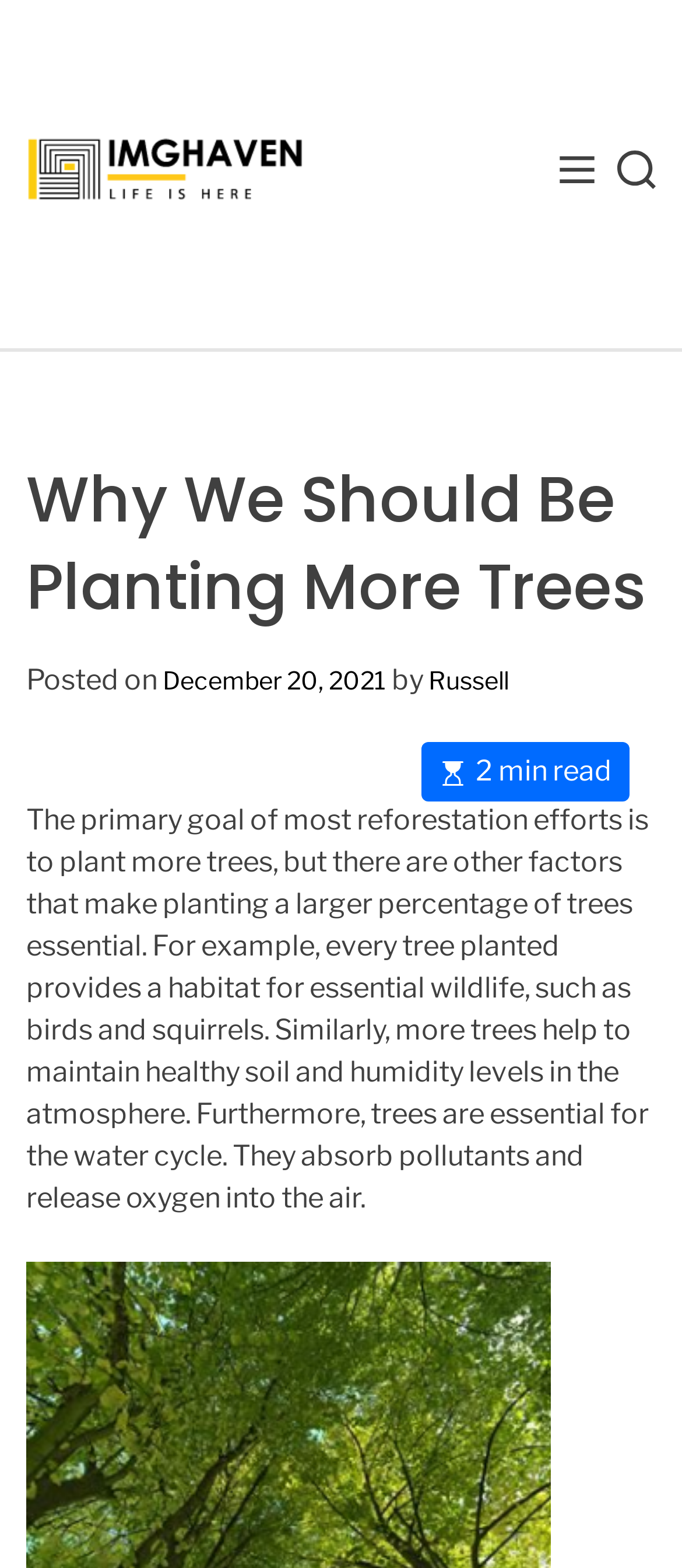Based on the element description "Search", predict the bounding box coordinates of the UI element.

[0.905, 0.096, 0.962, 0.126]